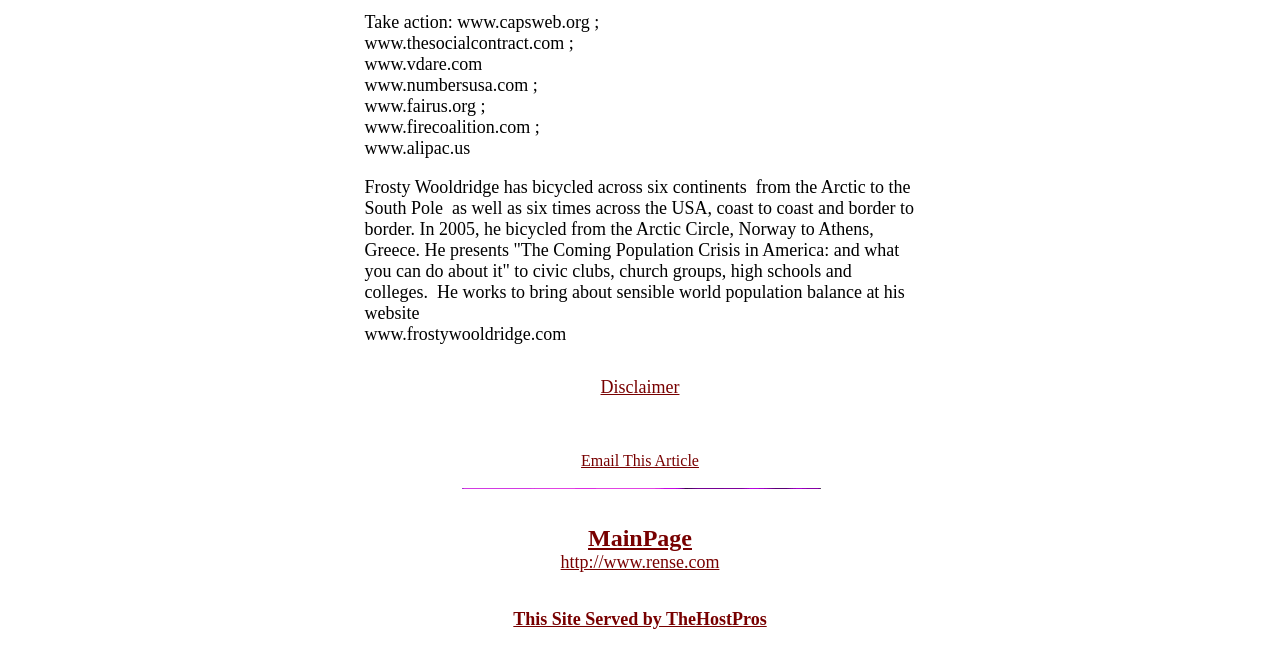What is the name of the website that can be contacted via the 'Email This Article' link?
Provide an in-depth and detailed answer to the question.

I found the answer by looking at the link element 'Email This Article' and inferring that it is a link to email the current article on the same website.